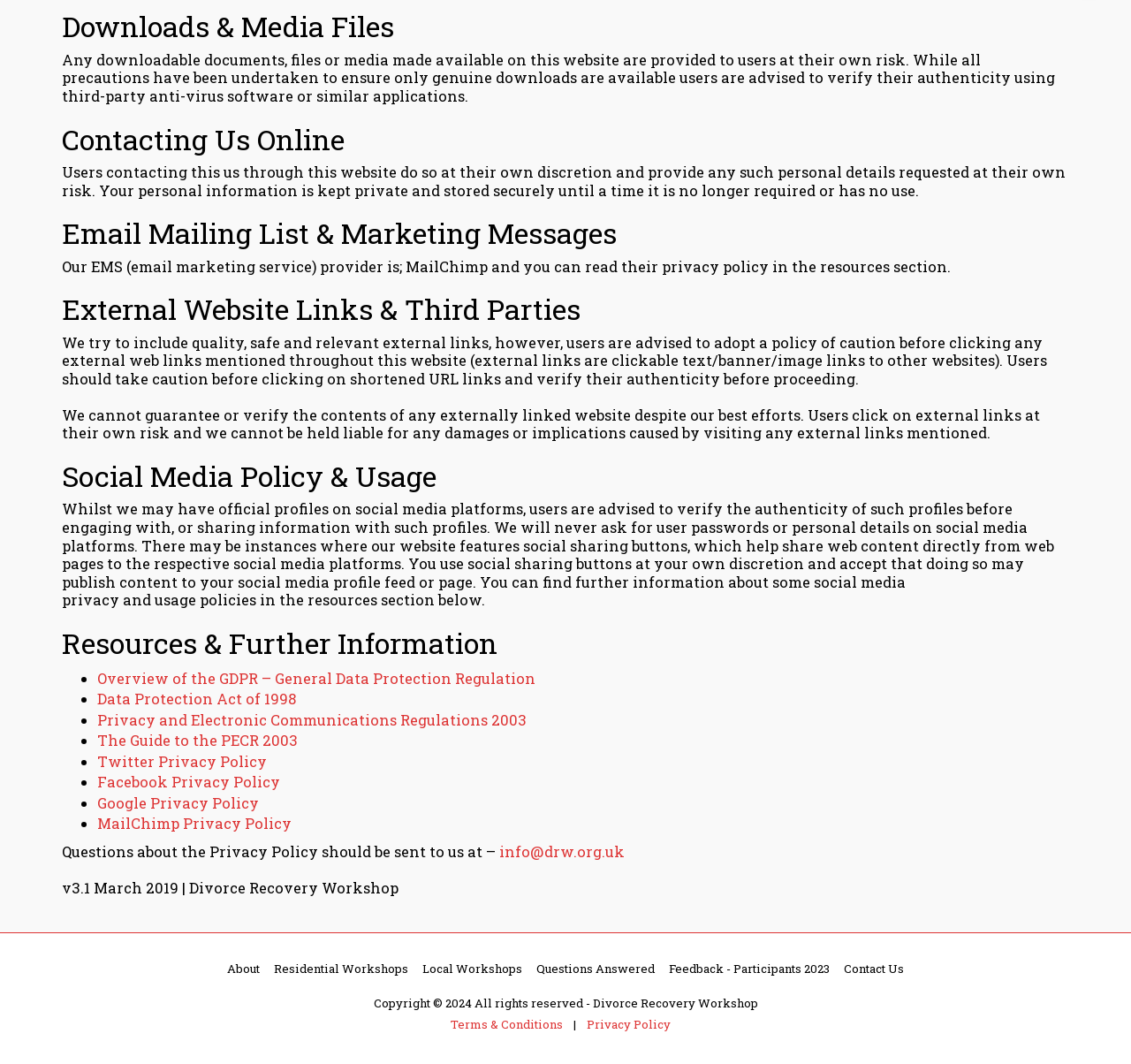Answer the question below with a single word or a brief phrase: 
What is the purpose of the downloadable documents on this website?

at their own risk